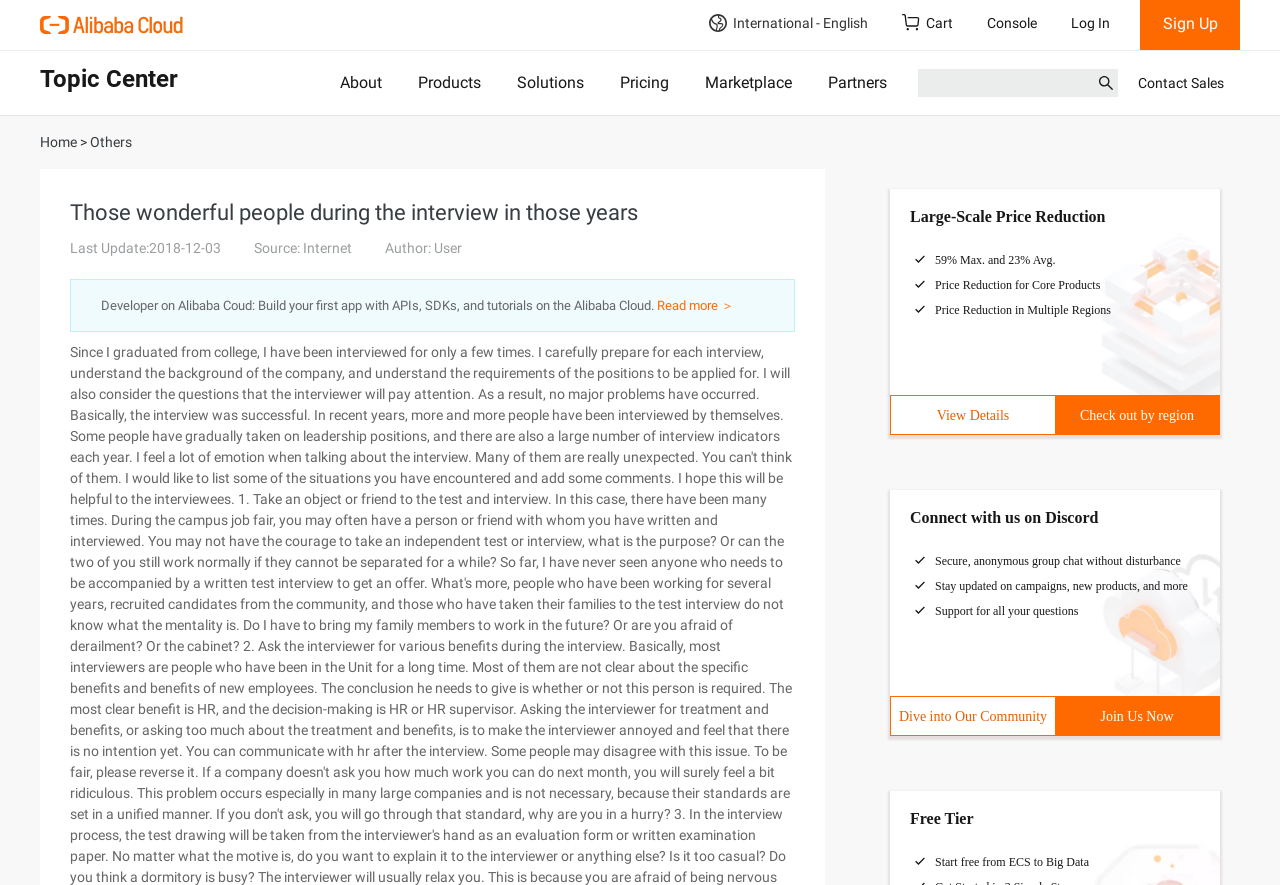Locate the bounding box coordinates of the area to click to fulfill this instruction: "Join the community". The bounding box should be presented as four float numbers between 0 and 1, in the order [left, top, right, bottom].

[0.824, 0.788, 0.952, 0.831]